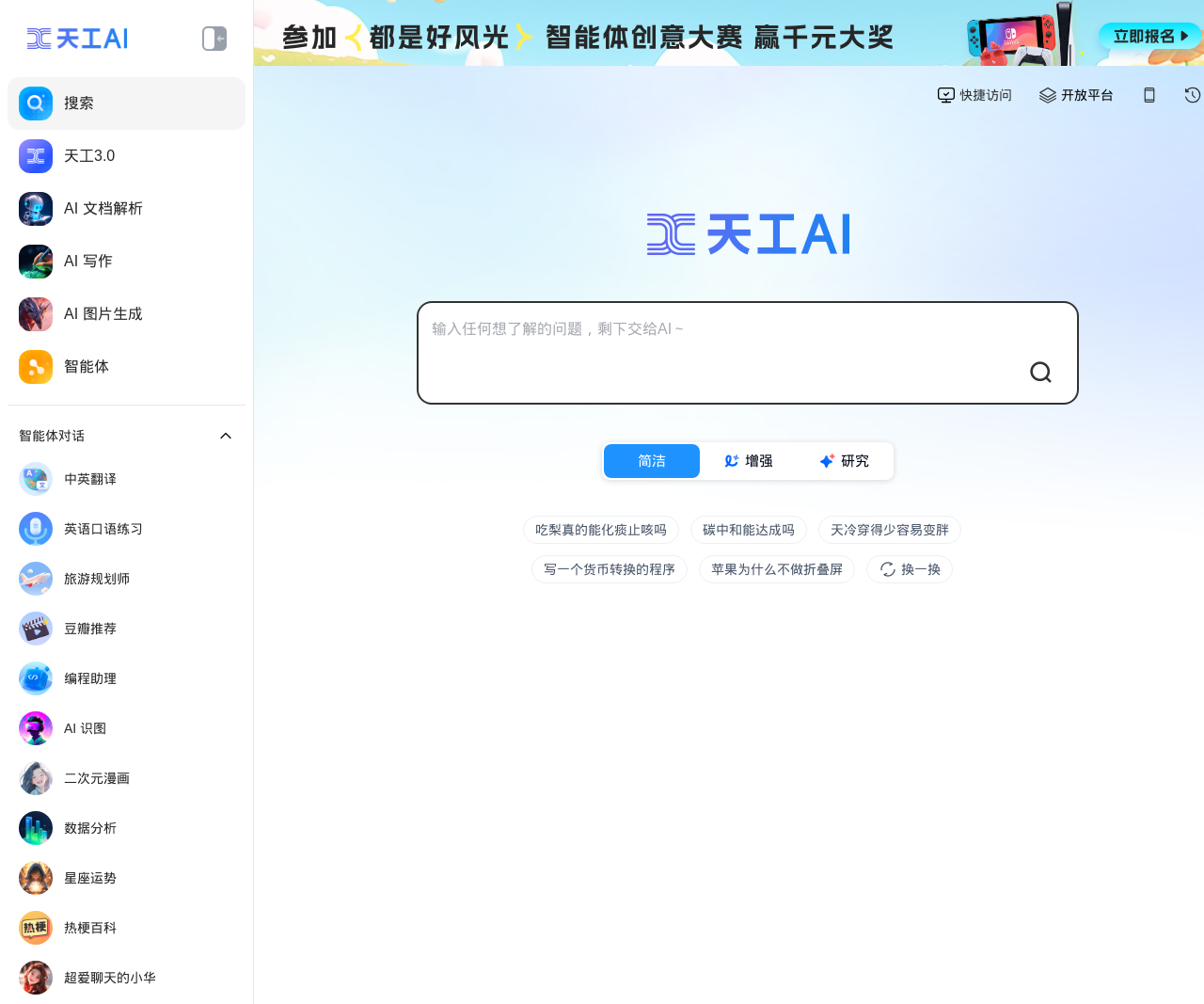Determine the coordinates of the bounding box that should be clicked to complete the instruction: "Access the open platform". The coordinates should be represented by four float numbers between 0 and 1: [left, top, right, bottom].

[0.881, 0.087, 0.925, 0.102]